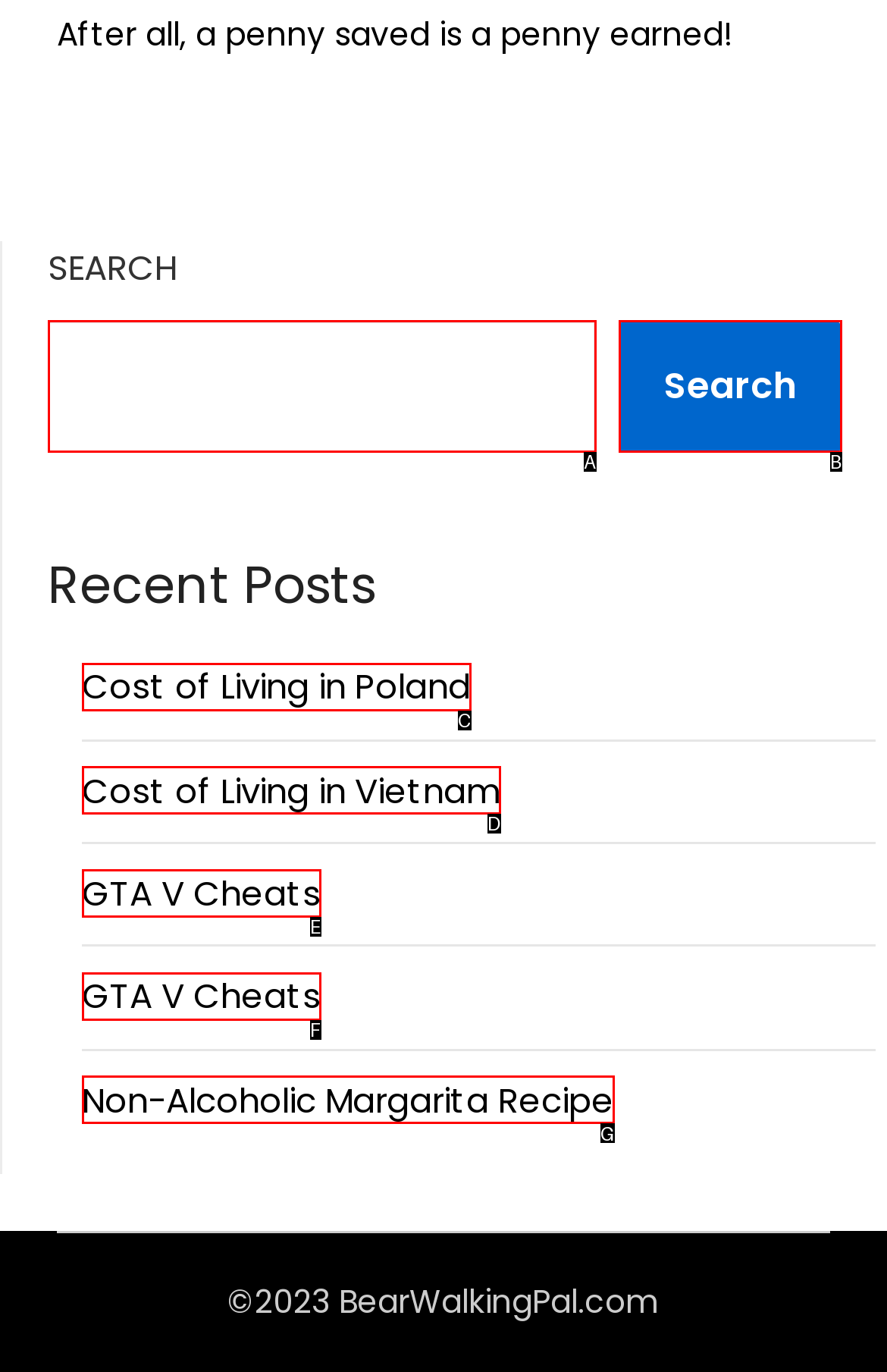Match the HTML element to the given description: parent_node: Search name="s"
Indicate the option by its letter.

A